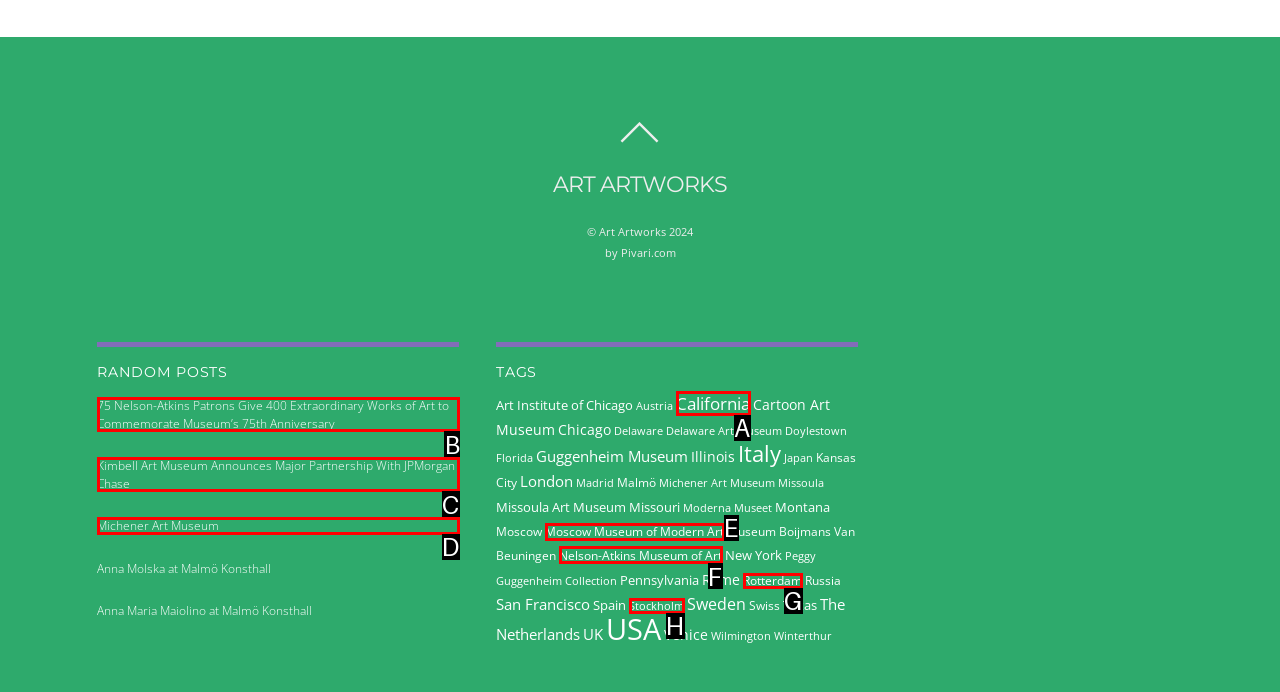Identify the HTML element to click to fulfill this task: Read the article '75 Nelson-Atkins Patrons Give 400 Extraordinary Works of Art to Commemorate Museum’s 75th Anniversary'
Answer with the letter from the given choices.

B